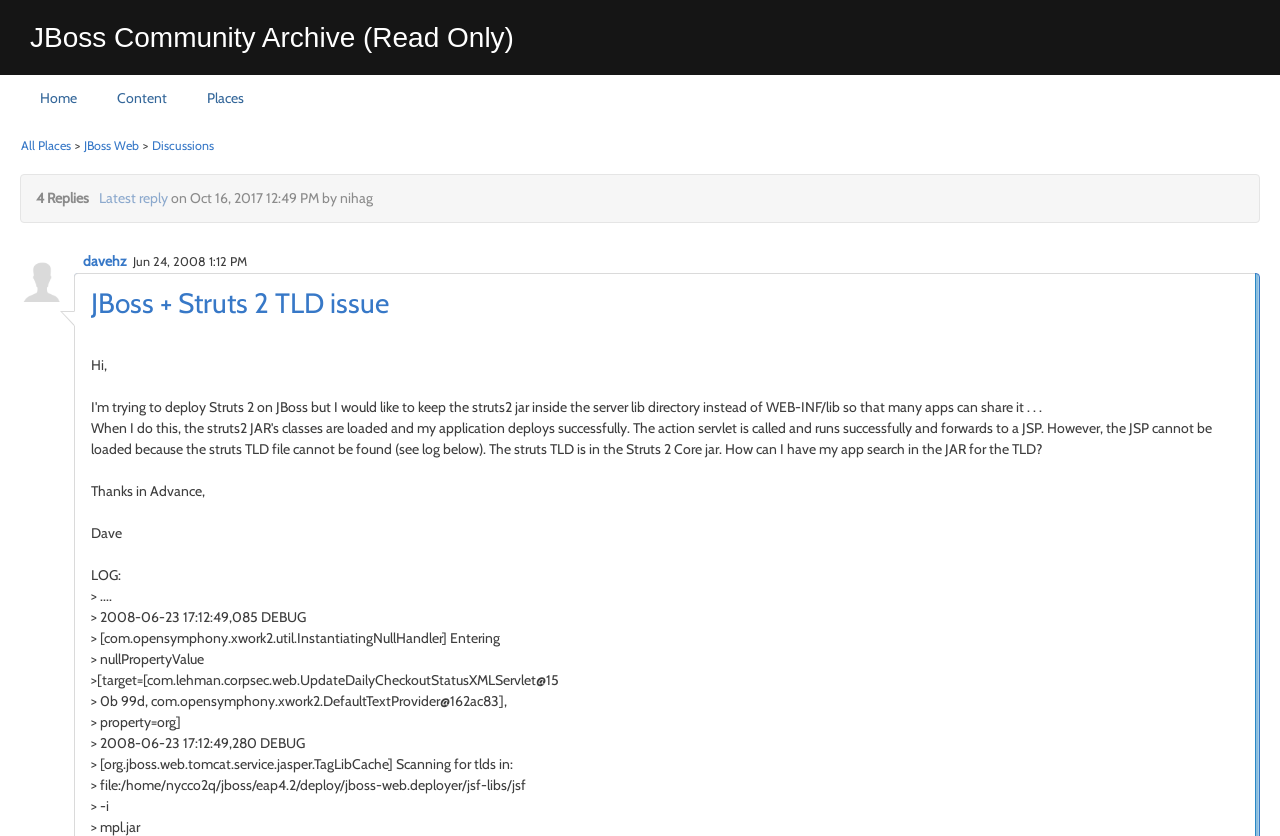Please determine the bounding box coordinates of the area that needs to be clicked to complete this task: 'View Safety Data Sheet'. The coordinates must be four float numbers between 0 and 1, formatted as [left, top, right, bottom].

None